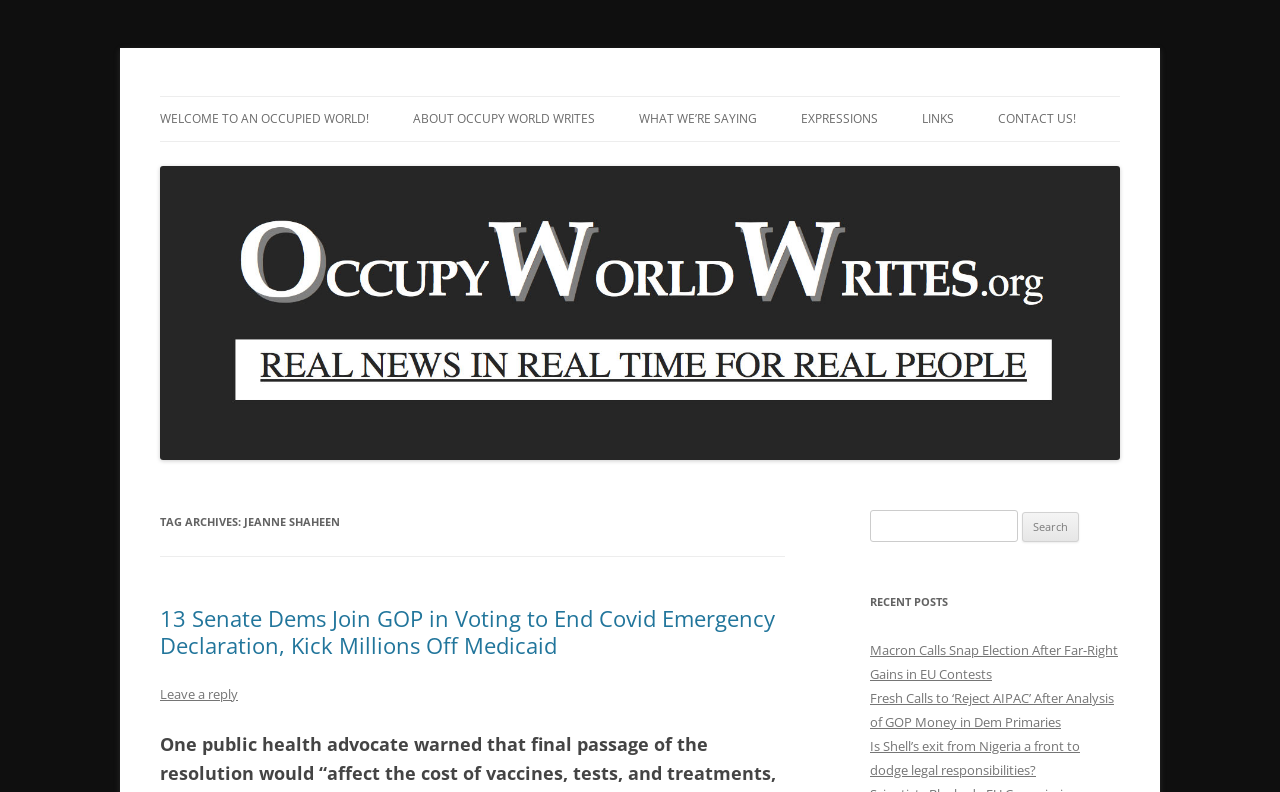What are the main categories on the website?
Examine the image and give a concise answer in one word or a short phrase.

WELCOME, ABOUT, WHAT WE'RE SAYING, etc.